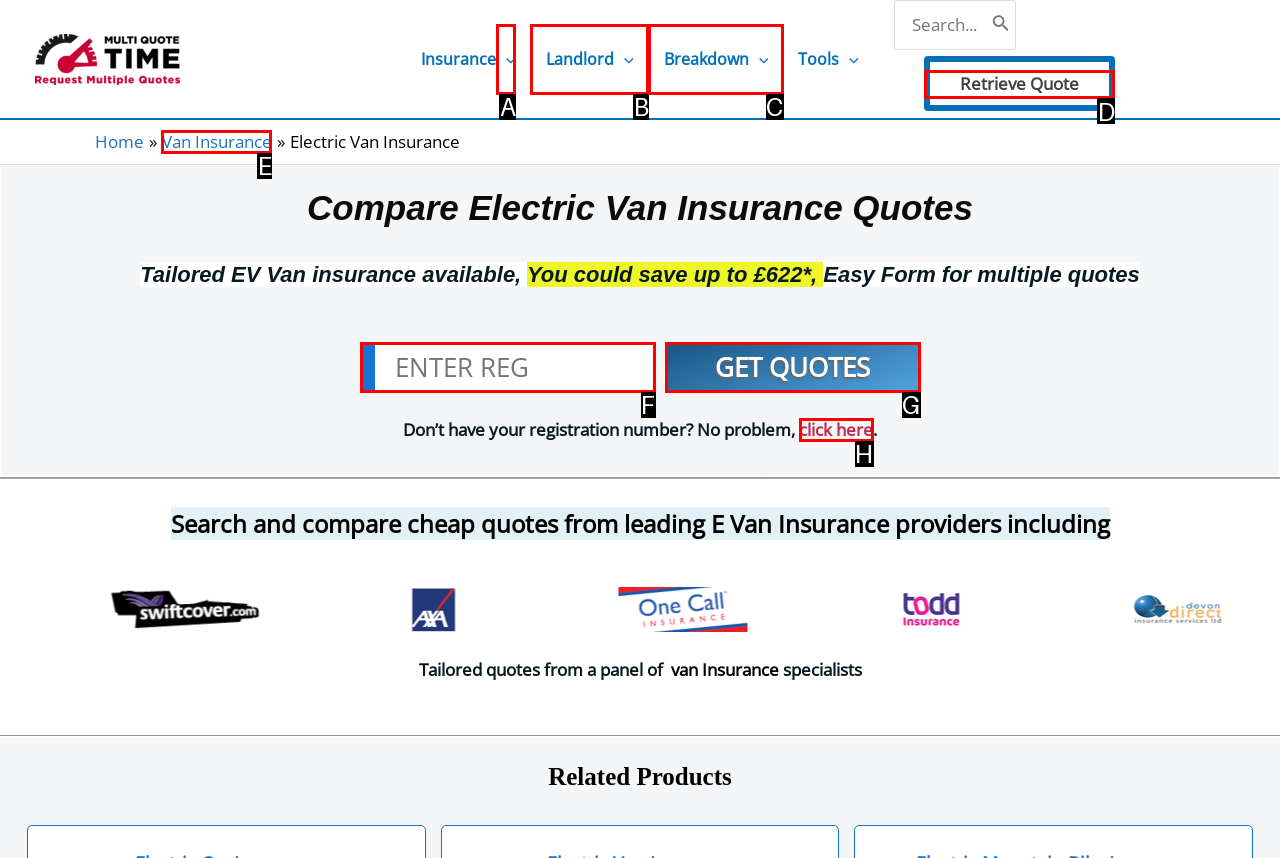Point out the letter of the HTML element you should click on to execute the task: Retrieve a quote
Reply with the letter from the given options.

D